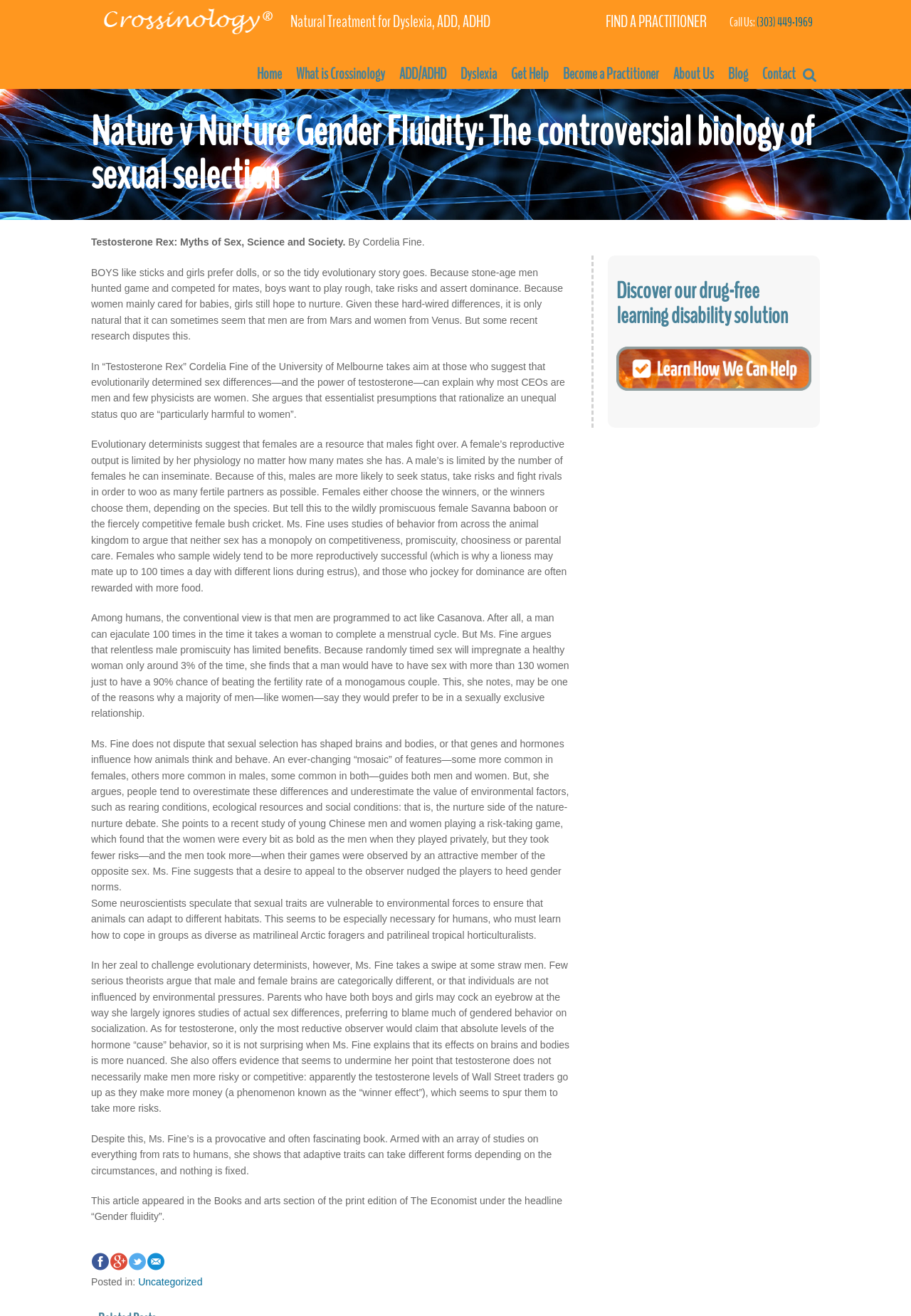Locate the bounding box coordinates of the region to be clicked to comply with the following instruction: "Discover the drug-free learning disability solution". The coordinates must be four float numbers between 0 and 1, in the form [left, top, right, bottom].

[0.676, 0.279, 0.891, 0.288]